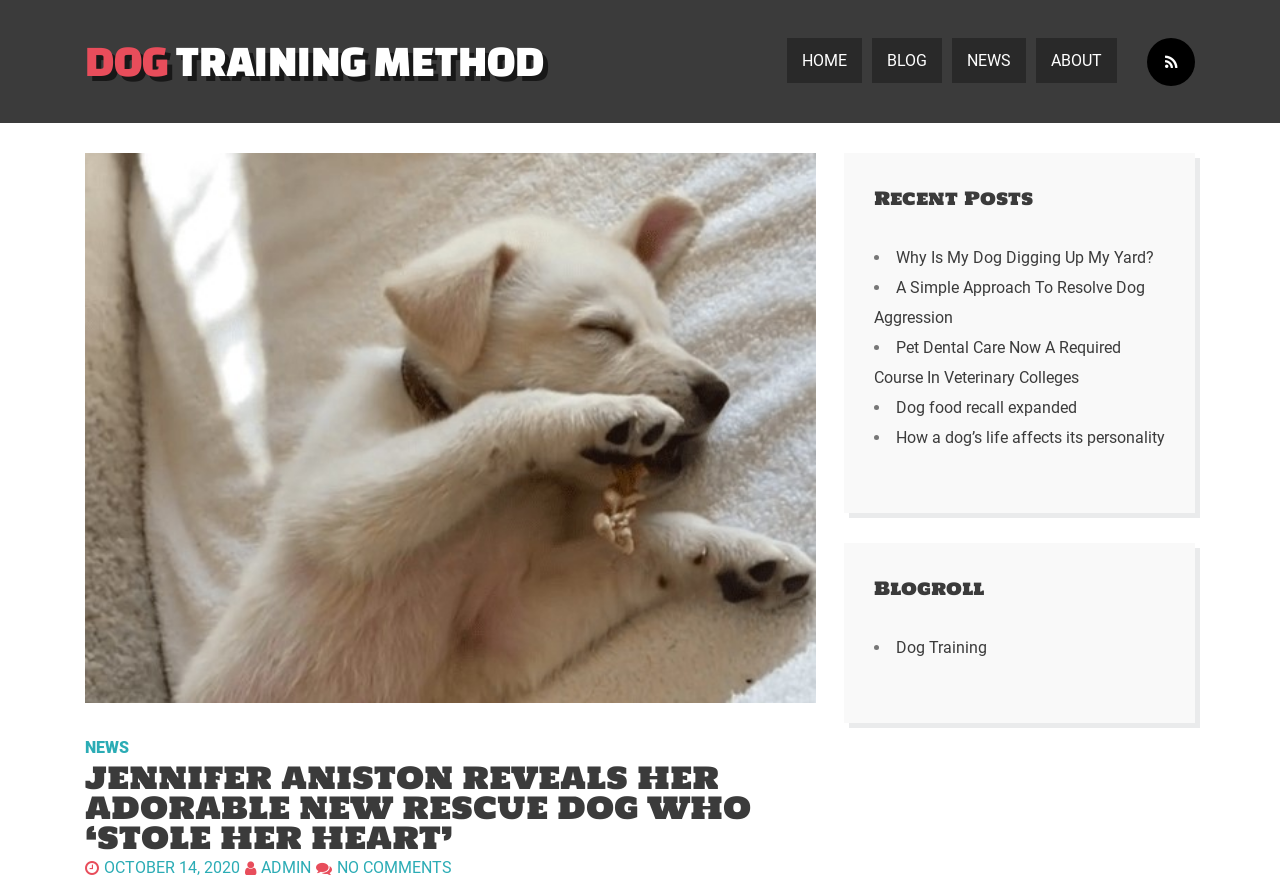Identify the bounding box for the UI element described as: "Home". Ensure the coordinates are four float numbers between 0 and 1, formatted as [left, top, right, bottom].

[0.615, 0.043, 0.673, 0.094]